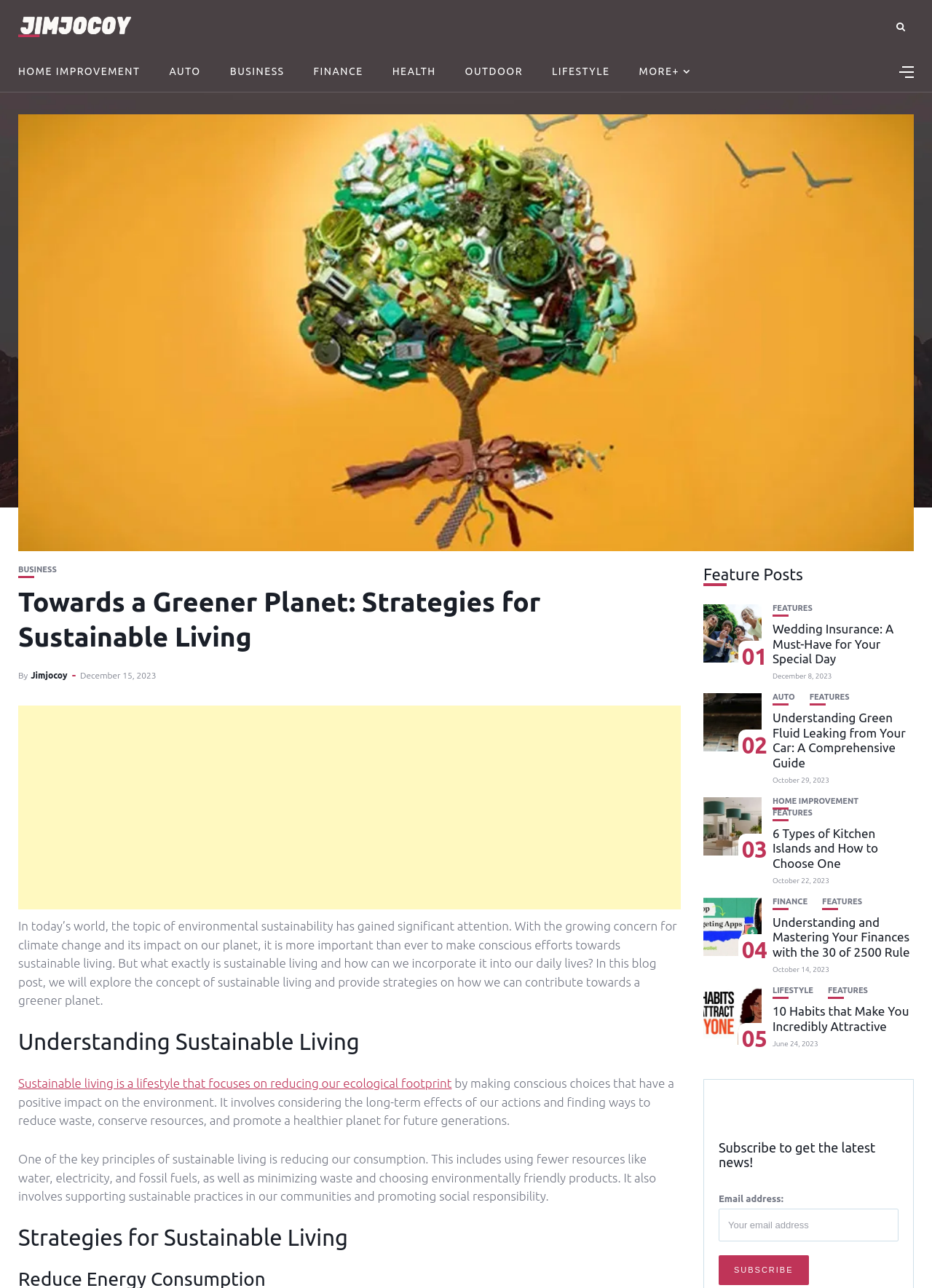Please identify the bounding box coordinates of the element's region that needs to be clicked to fulfill the following instruction: "View the post about 10 Habits that Make You Incredibly Attractive". The bounding box coordinates should consist of four float numbers between 0 and 1, i.e., [left, top, right, bottom].

[0.829, 0.78, 0.975, 0.802]